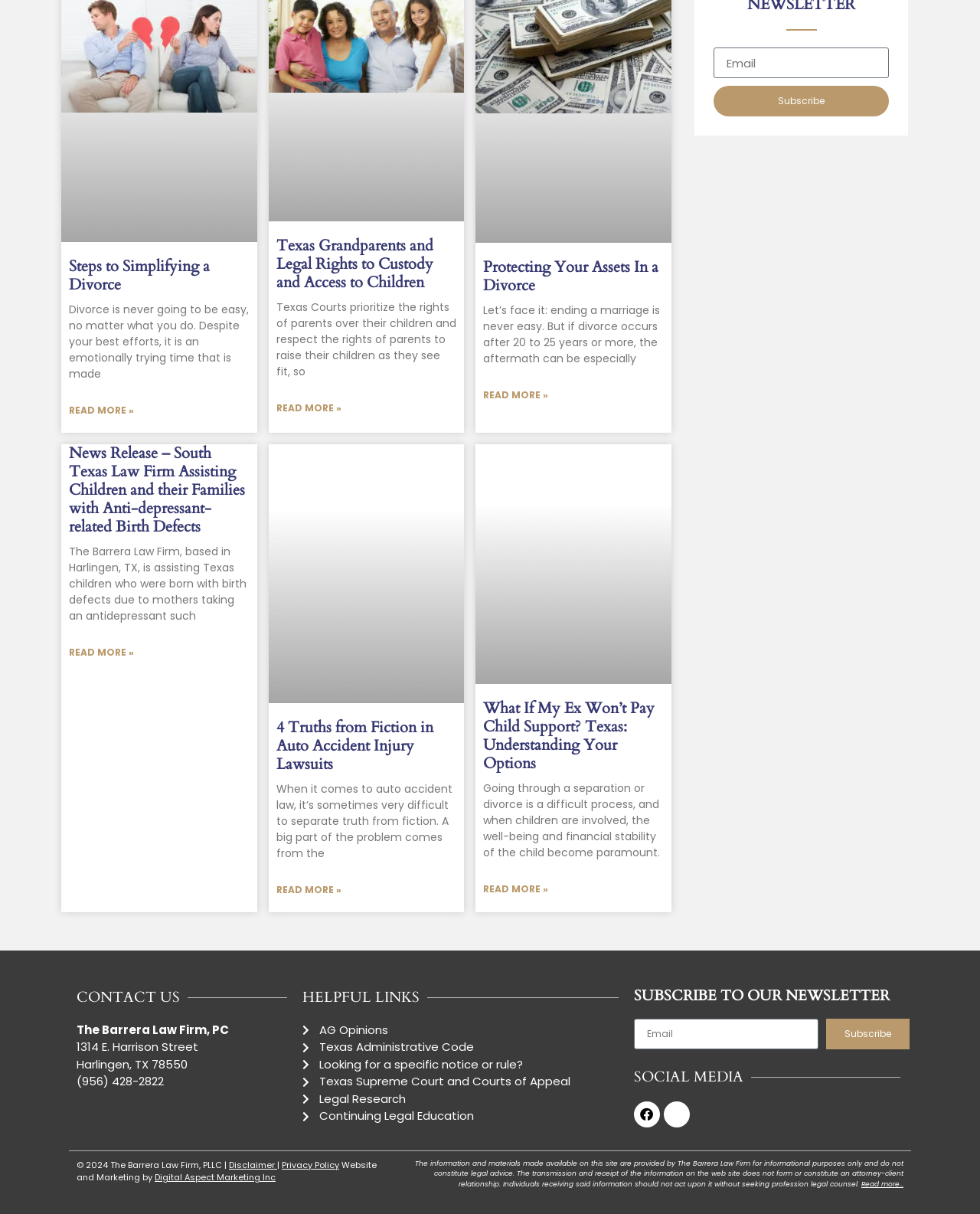Determine the bounding box coordinates for the area that needs to be clicked to fulfill this task: "Subscribe to the newsletter". The coordinates must be given as four float numbers between 0 and 1, i.e., [left, top, right, bottom].

[0.728, 0.071, 0.907, 0.096]